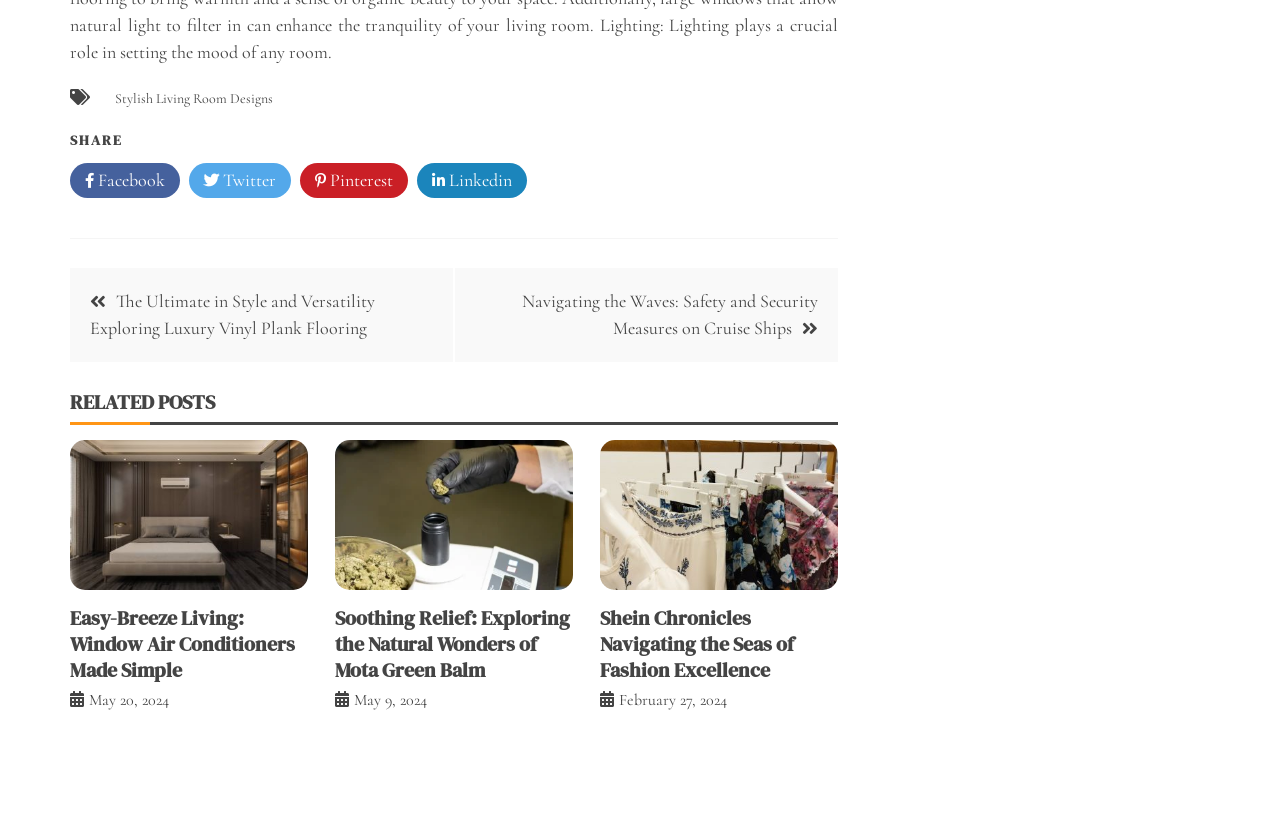Please identify the bounding box coordinates of the element I should click to complete this instruction: 'Visit 'Content AI Writer''. The coordinates should be given as four float numbers between 0 and 1, like this: [left, top, right, bottom].

None